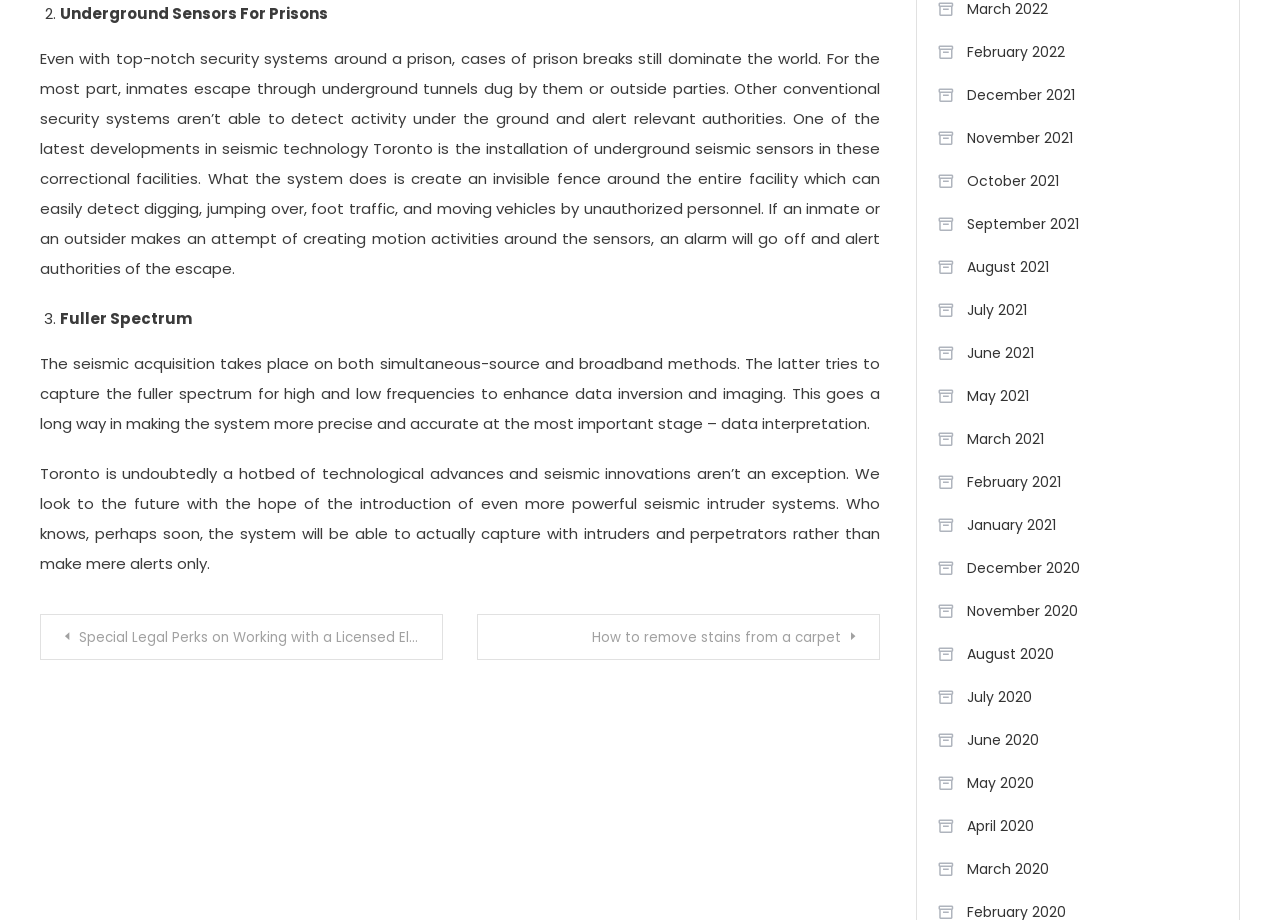What is the earliest month listed in the webpage?
Look at the image and respond with a one-word or short phrase answer.

April 2020